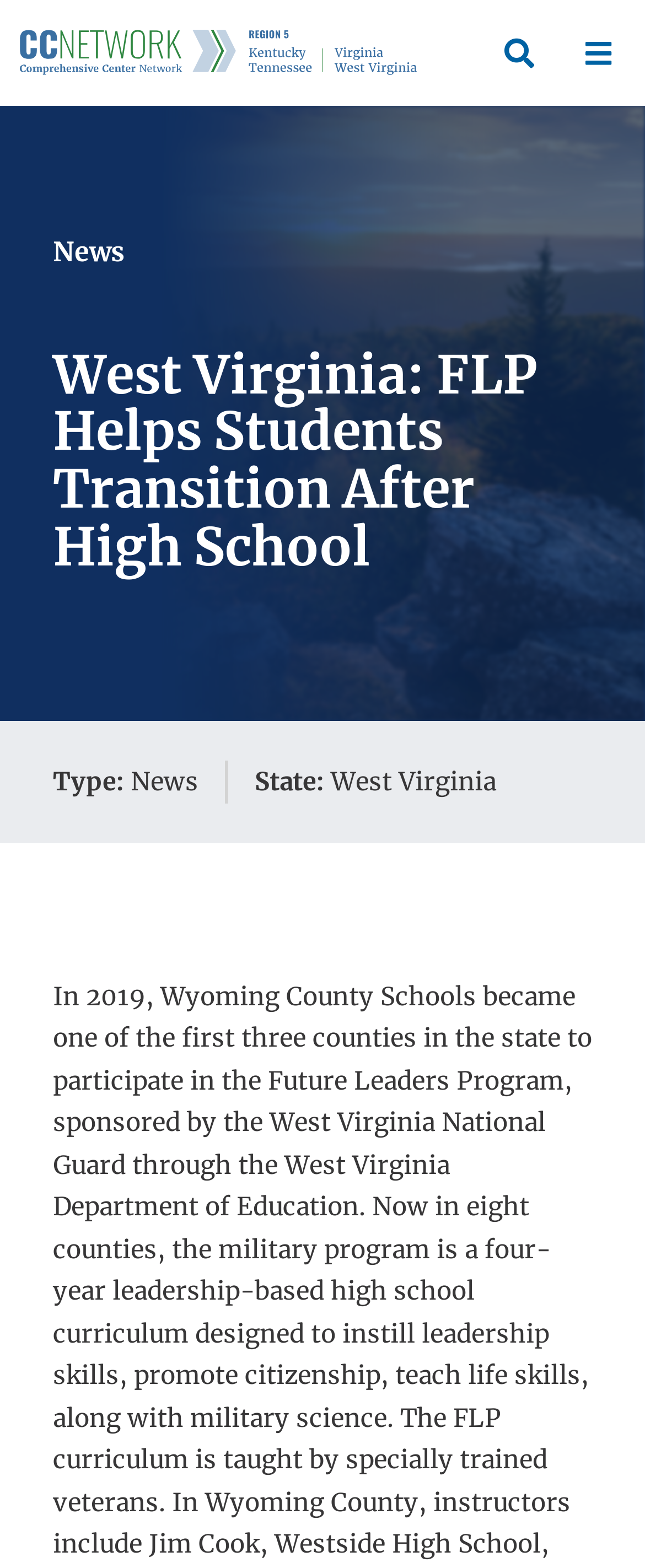Extract the primary heading text from the webpage.

News
:
West Virginia: FLP Helps Students Transition After High School